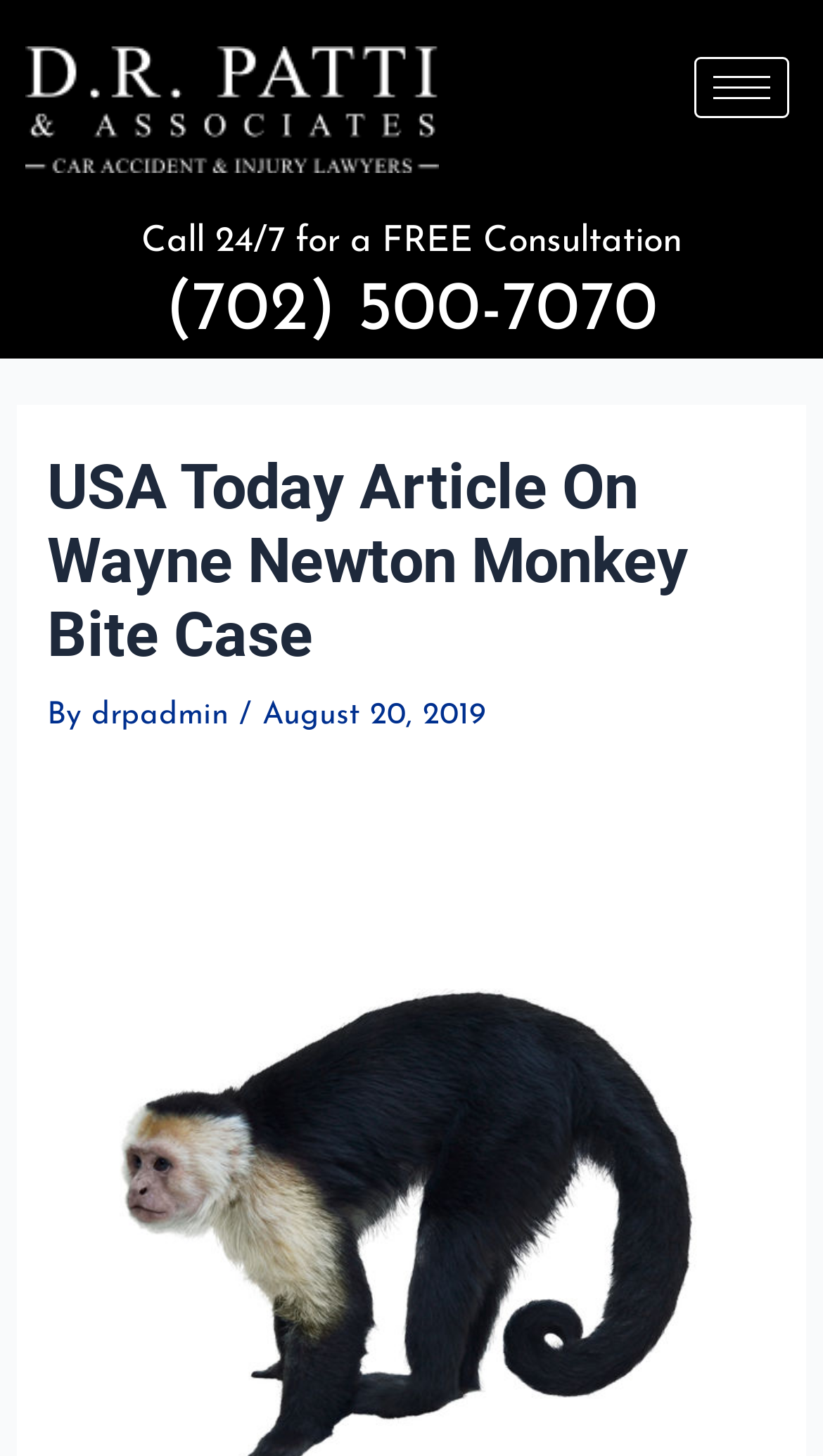Identify the title of the webpage and provide its text content.

USA Today Article On Wayne Newton Monkey Bite Case